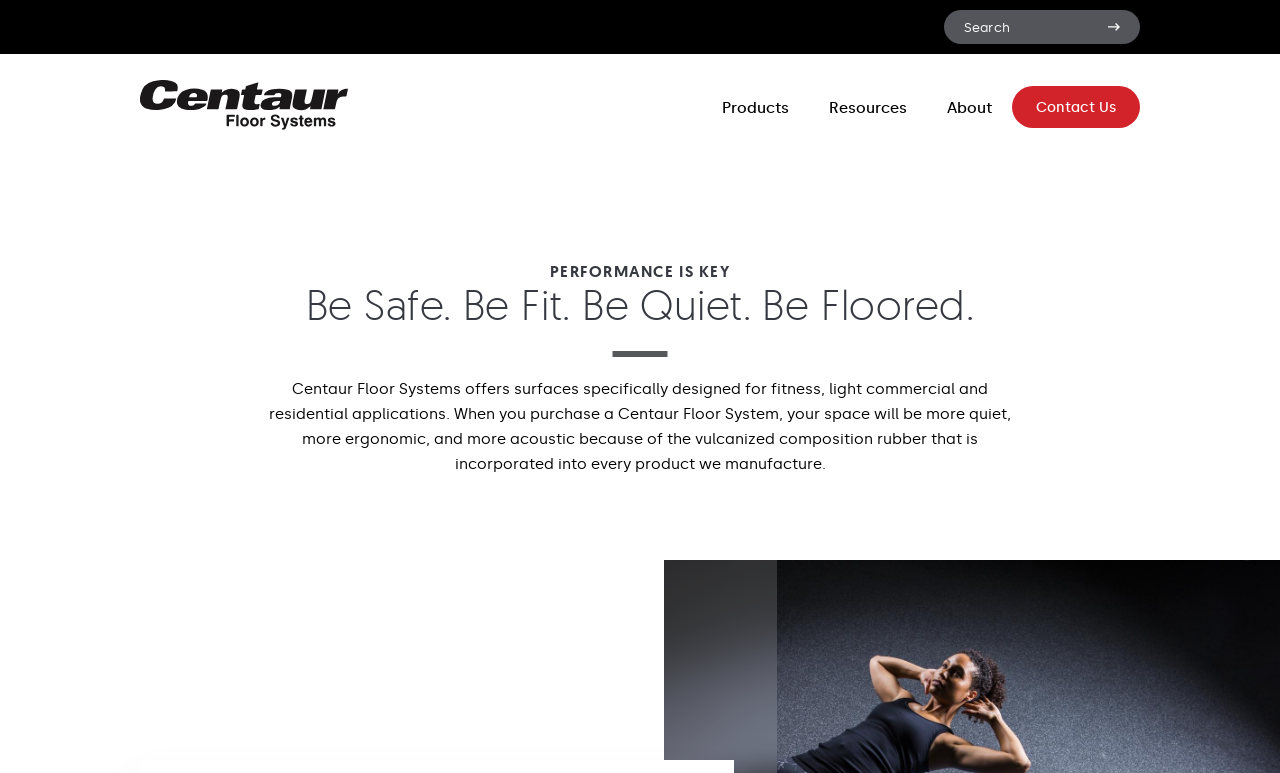Please examine the image and answer the question with a detailed explanation:
What is the material used in Centaur Floor Systems' products?

According to the webpage content, specifically the static text 'When you purchase a Centaur Floor System, your space will be more quiet, more ergonomic, and more acoustic because of the vulcanized composition rubber that is incorporated into every product we manufacture.', it is evident that Centaur Floor Systems uses vulcanized composition rubber in their products.